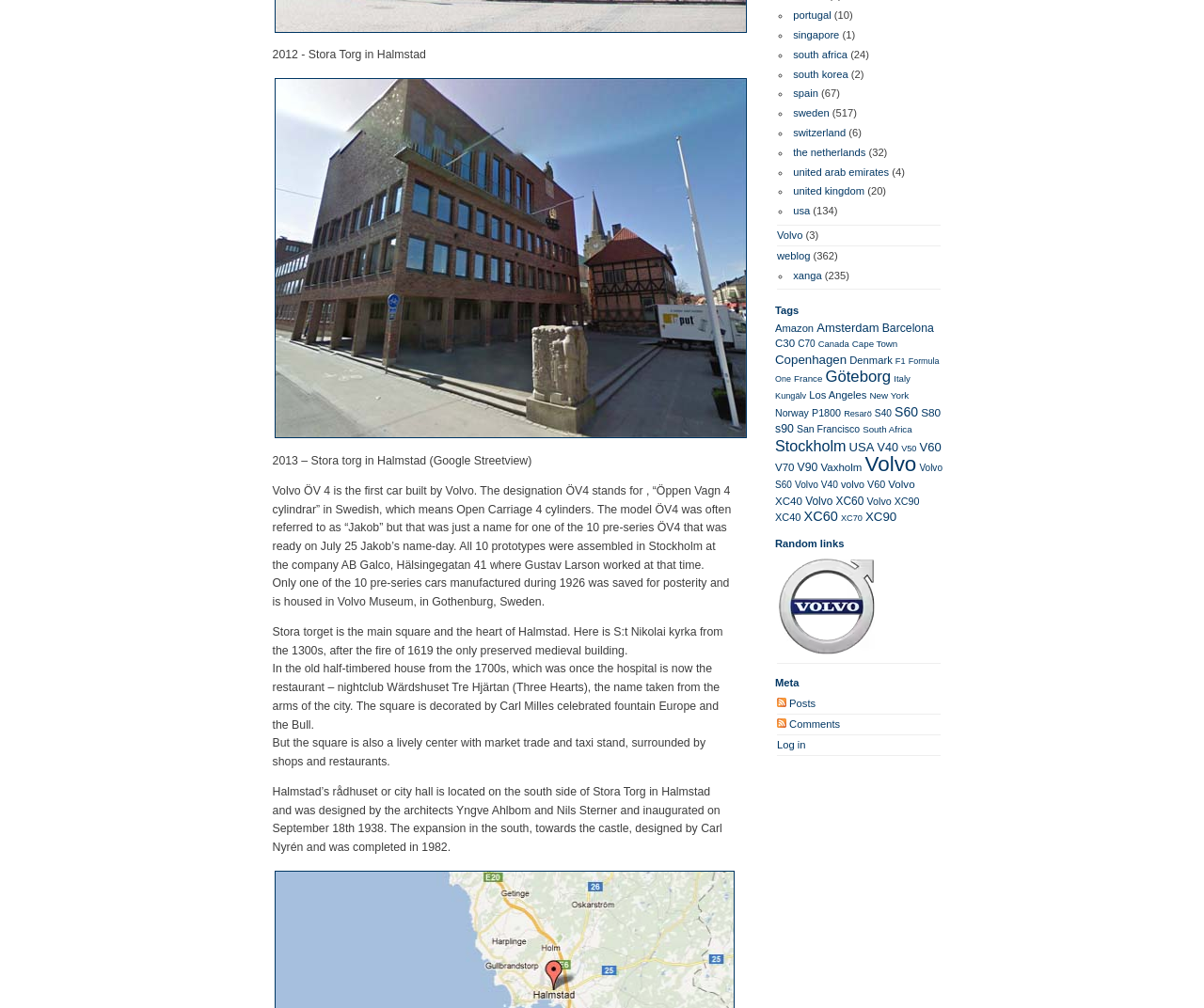Using the details from the image, please elaborate on the following question: What is the name of the city hall mentioned in the text?

The text mentions 'Halmstad’s rådhuset or city hall is located on the south side of Stora Torg in Halmstad...' which indicates that Halmstad’s rådhuset is the name of the city hall.